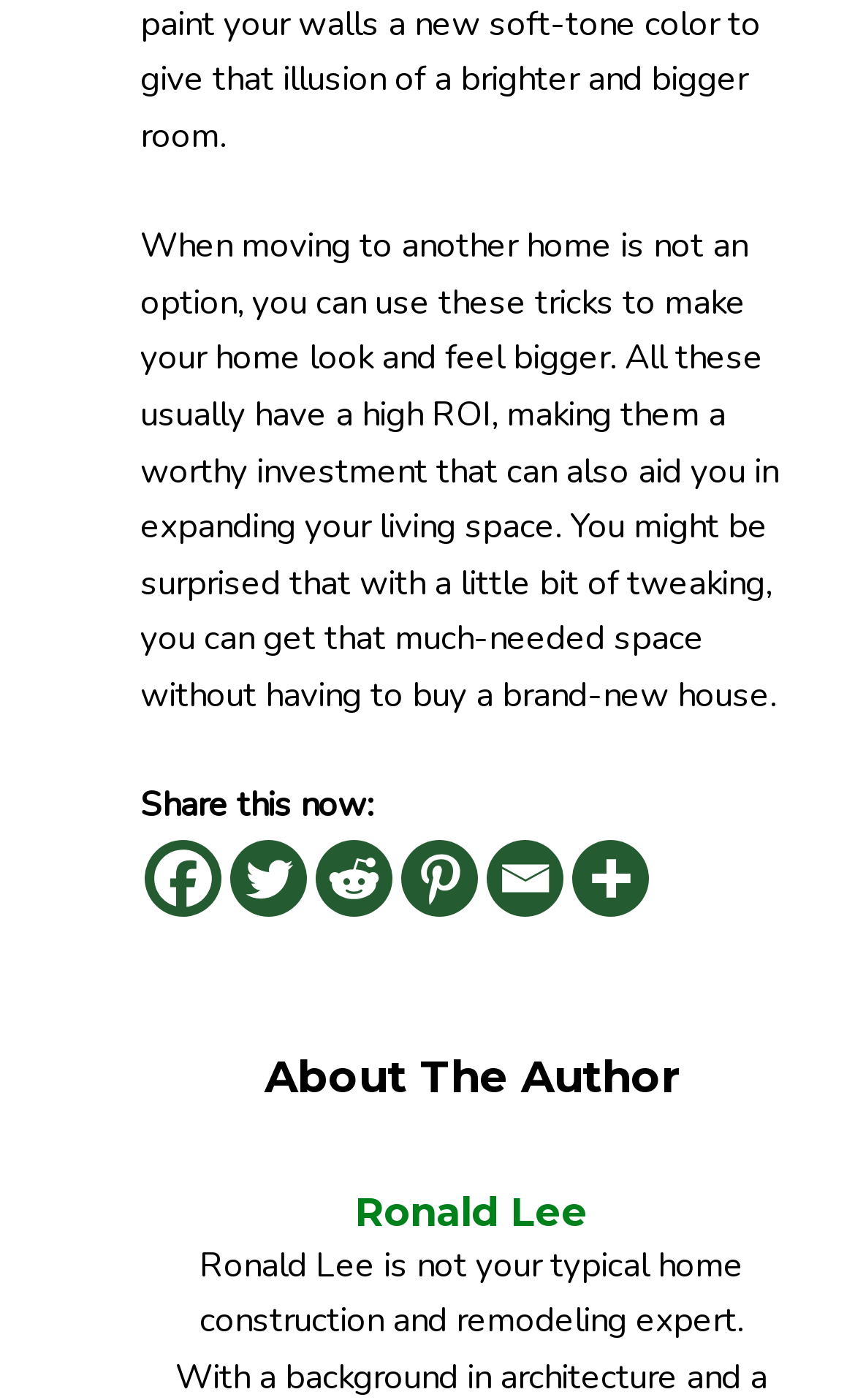Provide the bounding box coordinates of the HTML element this sentence describes: "aria-label="Pinterest" title="Pinterest"".

[0.469, 0.6, 0.559, 0.655]